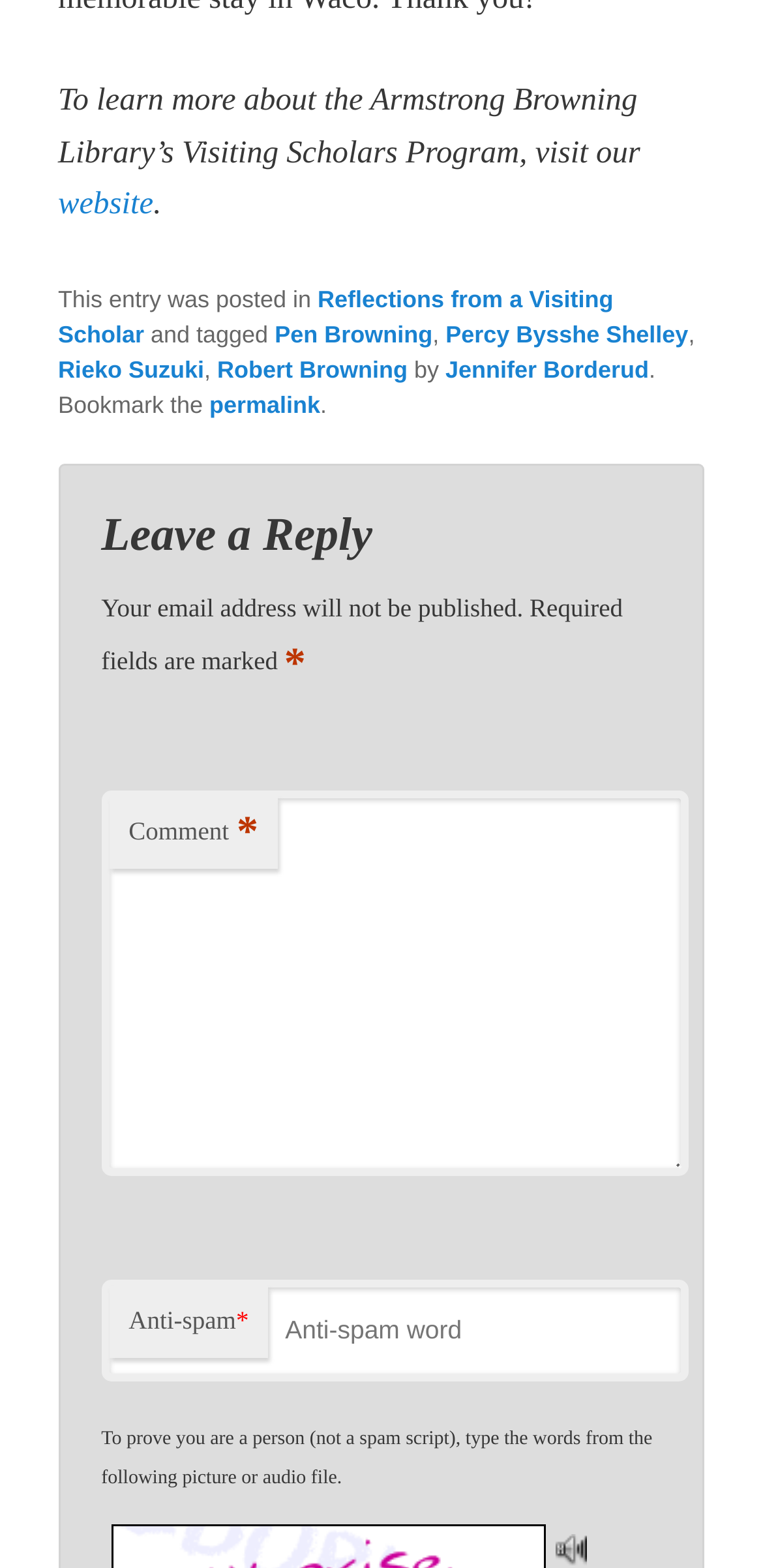Please specify the bounding box coordinates of the region to click in order to perform the following instruction: "read the post about Reflections from a Visiting Scholar".

[0.076, 0.182, 0.804, 0.222]